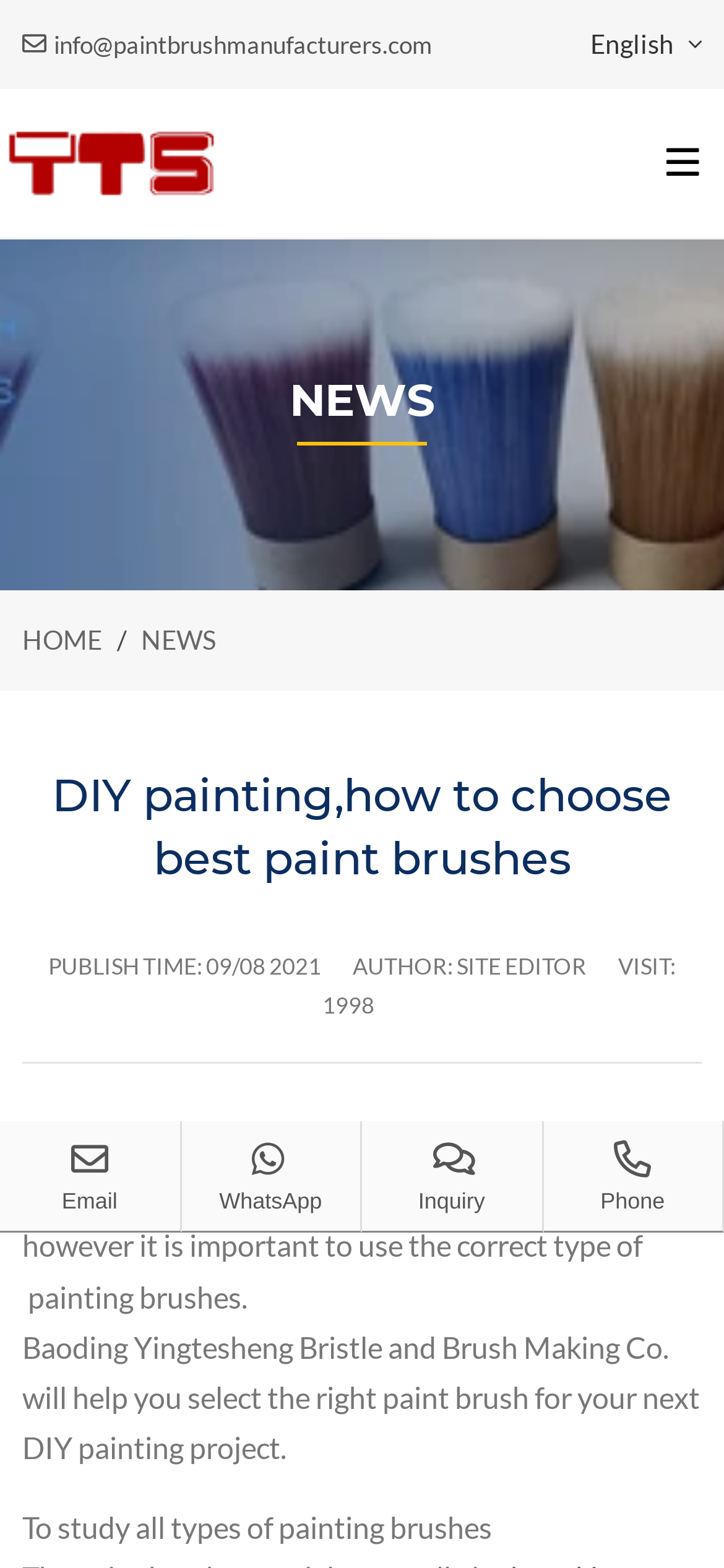Find the bounding box of the UI element described as: "info@paintbrushmanufacturers.com". The bounding box coordinates should be given as four float values between 0 and 1, i.e., [left, top, right, bottom].

[0.175, 0.734, 0.825, 0.754]